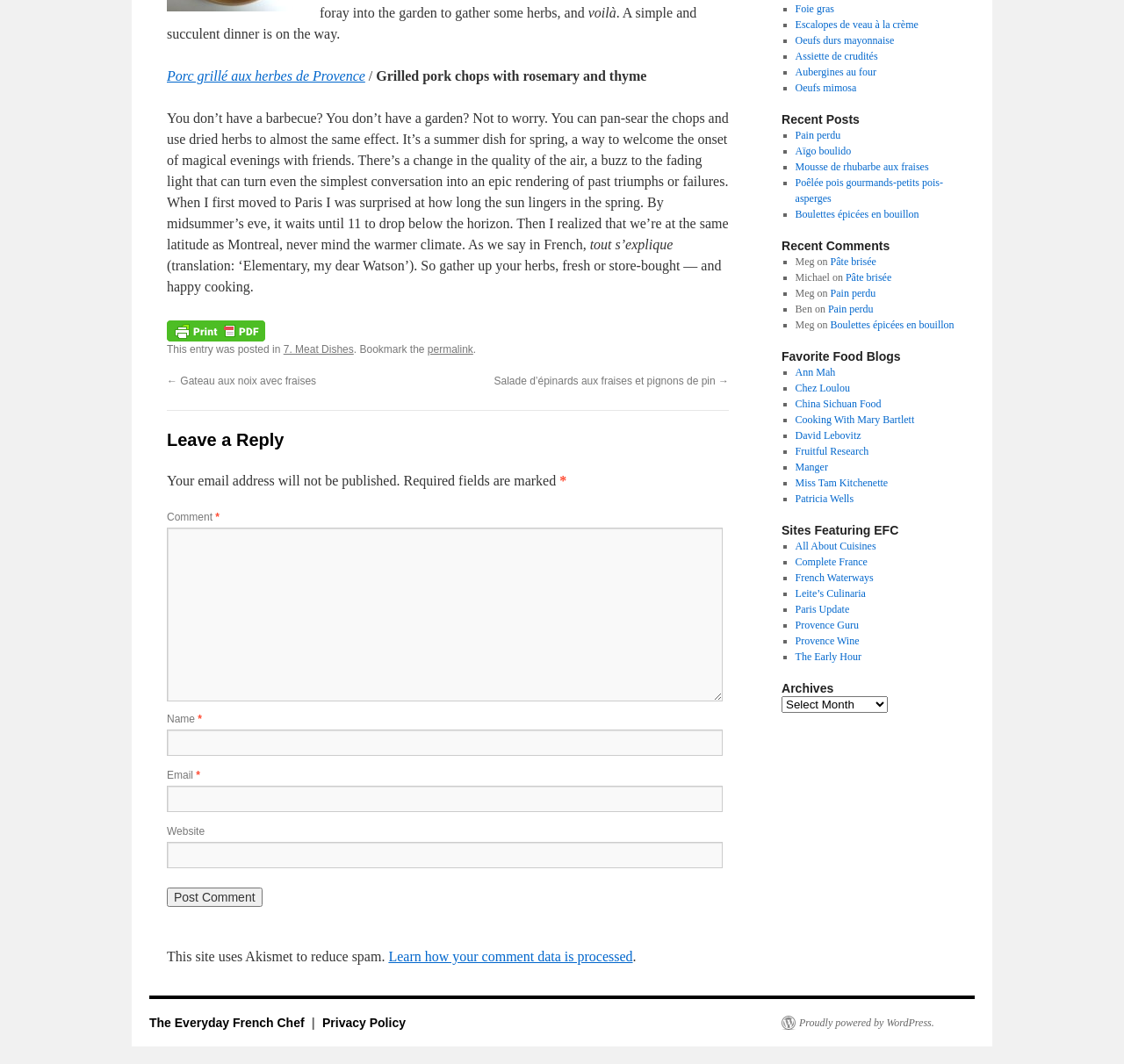Please find the bounding box for the following UI element description. Provide the coordinates in (top-left x, top-left y, bottom-right x, bottom-right y) format, with values between 0 and 1: parent_node: Email * aria-describedby="email-notes" name="email"

[0.148, 0.739, 0.643, 0.763]